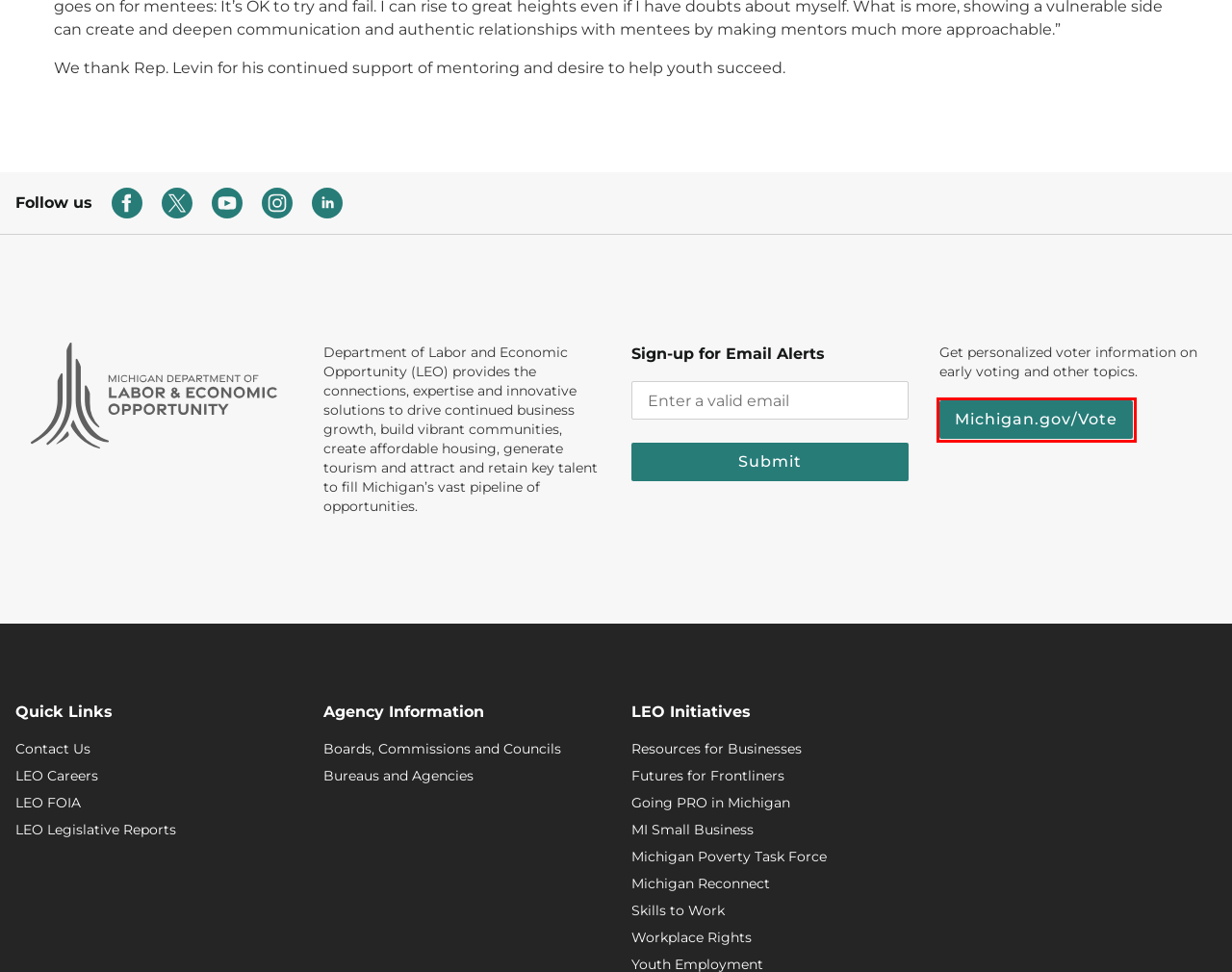Review the screenshot of a webpage which includes a red bounding box around an element. Select the description that best fits the new webpage once the element in the bounding box is clicked. Here are the candidates:
A. LEO - 404
B. SOM - Executive Branch
C. Michigan Voter Information Center
D. SOM - State of Michigan
E. Disability Resources
F. SOM - Transparency Liaisons
G. Notice Under The Americans With Disabilities Act
H. Michigan Reconnect

C